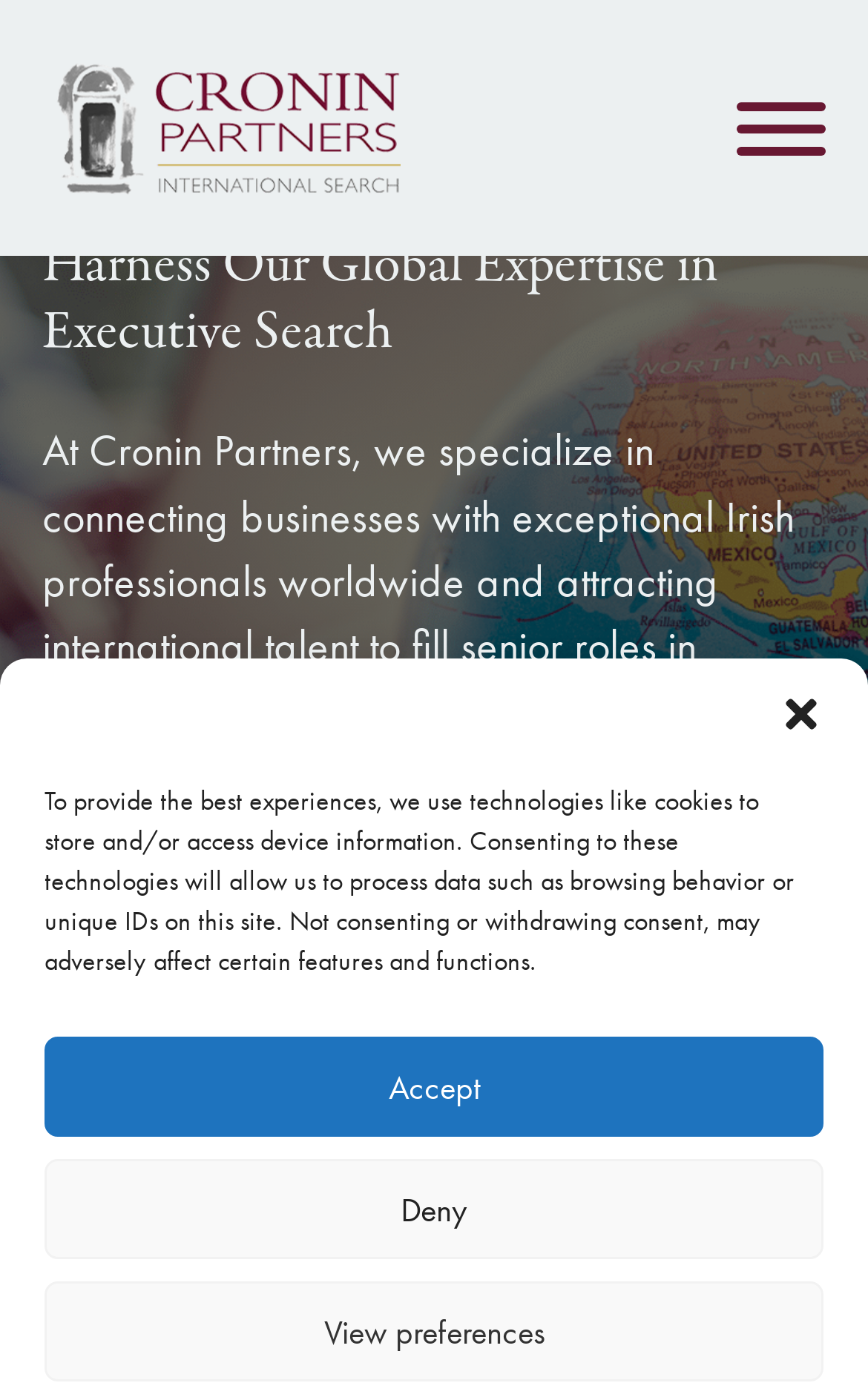How many buttons are in the cookie consent dialog?
Based on the visual content, answer with a single word or a brief phrase.

4